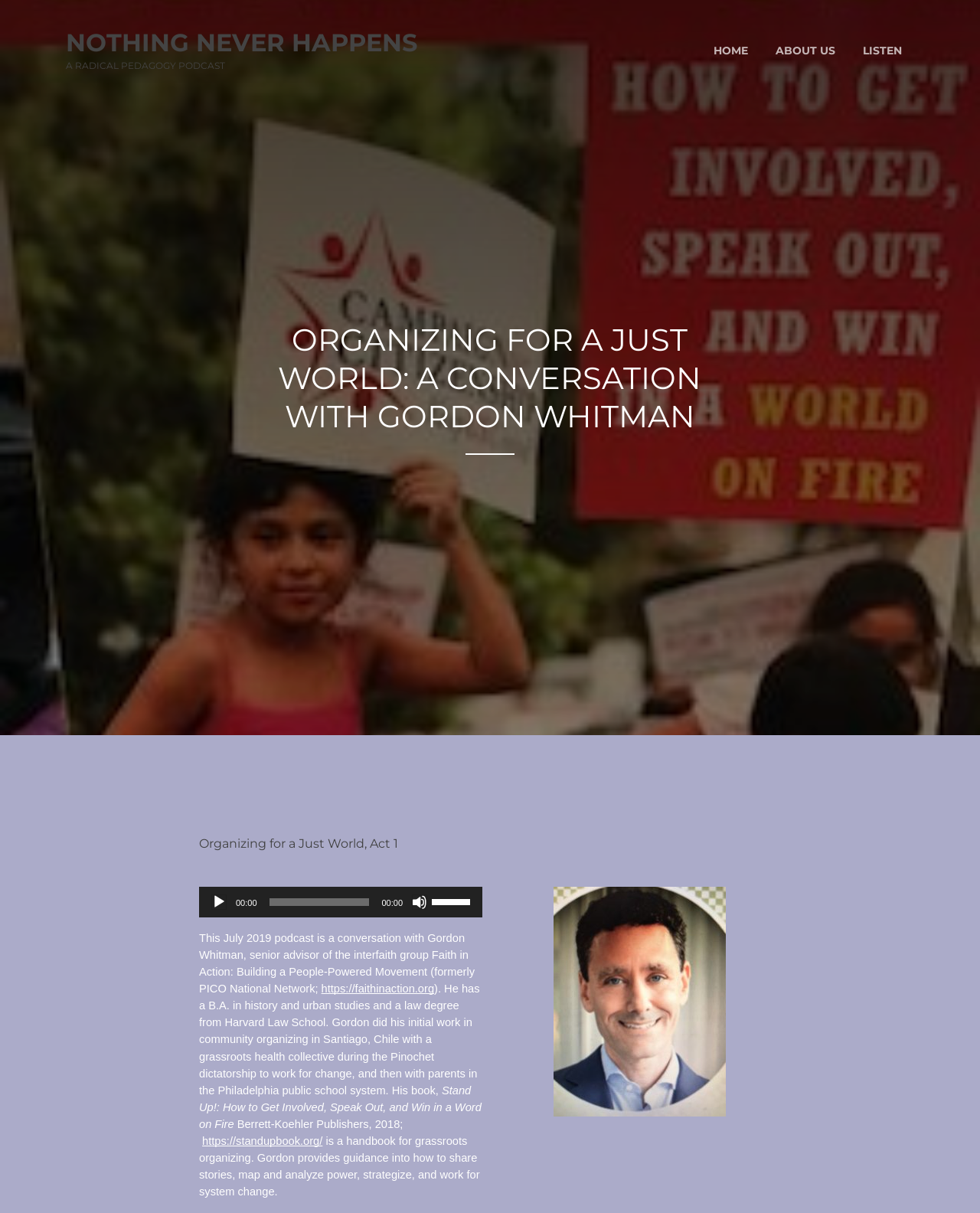Can you determine the main header of this webpage?

ORGANIZING FOR A JUST WORLD: A CONVERSATION WITH GORDON WHITMAN